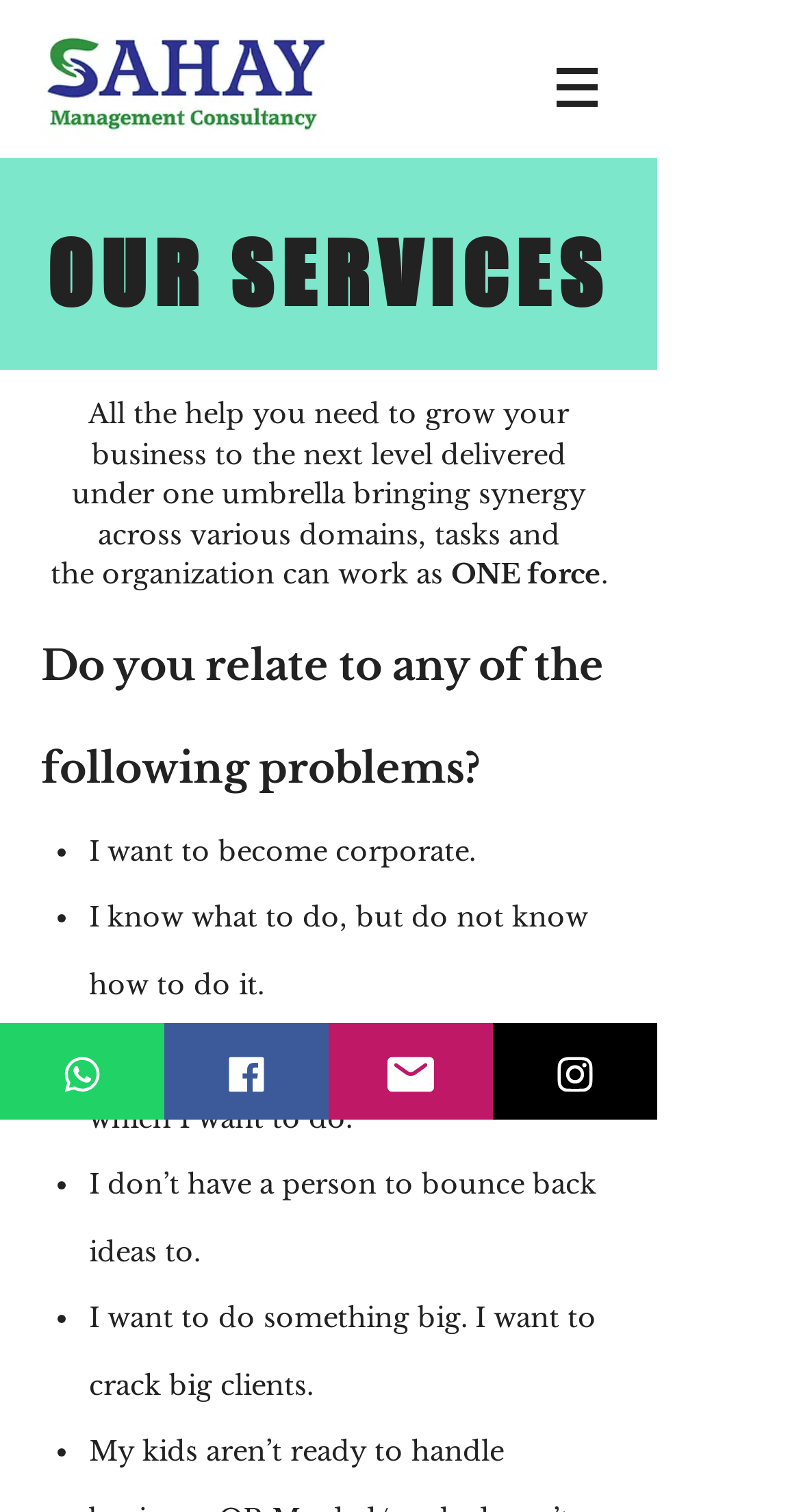What is the name of the management consultancy firm?
Refer to the image and give a detailed response to the question.

The logo of the company is present at the top left corner of the webpage, and it is linked to the homepage. The image description is 'Sahay_Logo_options-02.jpg'. This suggests that the company name is Sahay Management Consultancy.